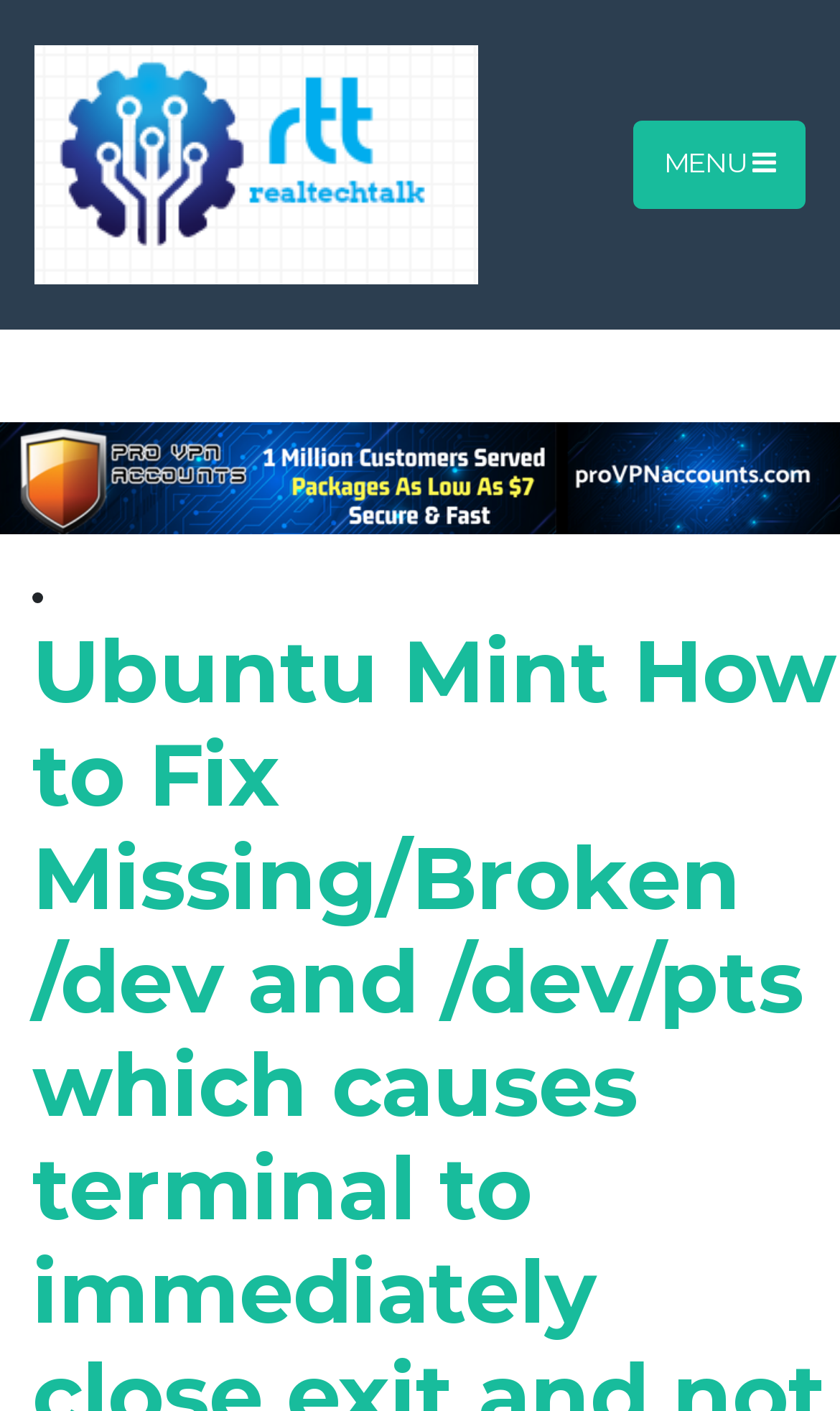Carefully examine the image and provide an in-depth answer to the question: How many images are on the webpage?

There are two image elements on the webpage, one is located at the top left corner, and the other is inside the heading element. Both images do not have any OCR text or element descriptions, but their presence is indicated by their bounding box coordinates.